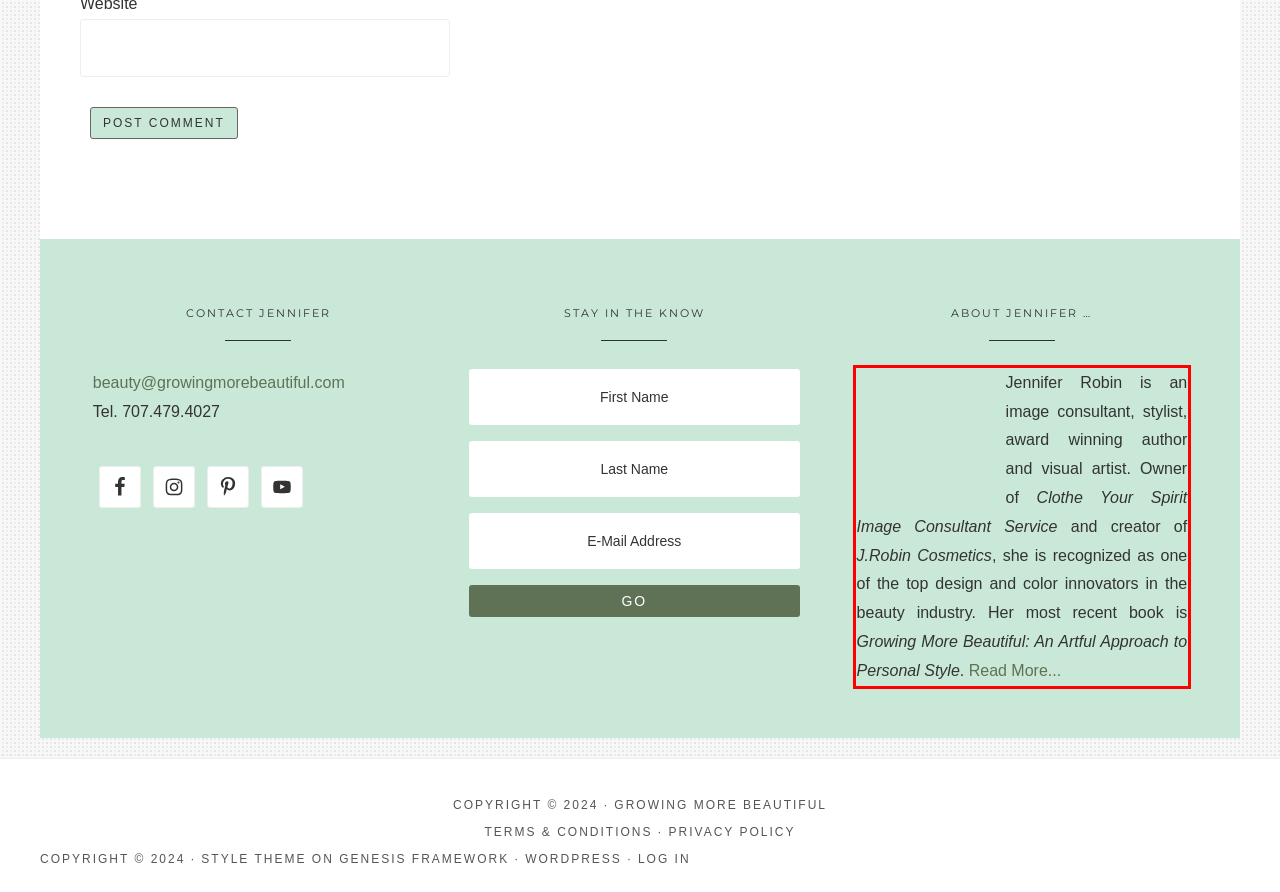You have a screenshot with a red rectangle around a UI element. Recognize and extract the text within this red bounding box using OCR.

Jennifer Robin is an image consultant, stylist, award winning author and visual artist. Owner of Clothe Your Spirit Image Consultant Service and creator of J.Robin Cosmetics, she is recognized as one of the top design and color innovators in the beauty industry. Her most recent book is Growing More Beautiful: An Artful Approach to Personal Style. Read More...